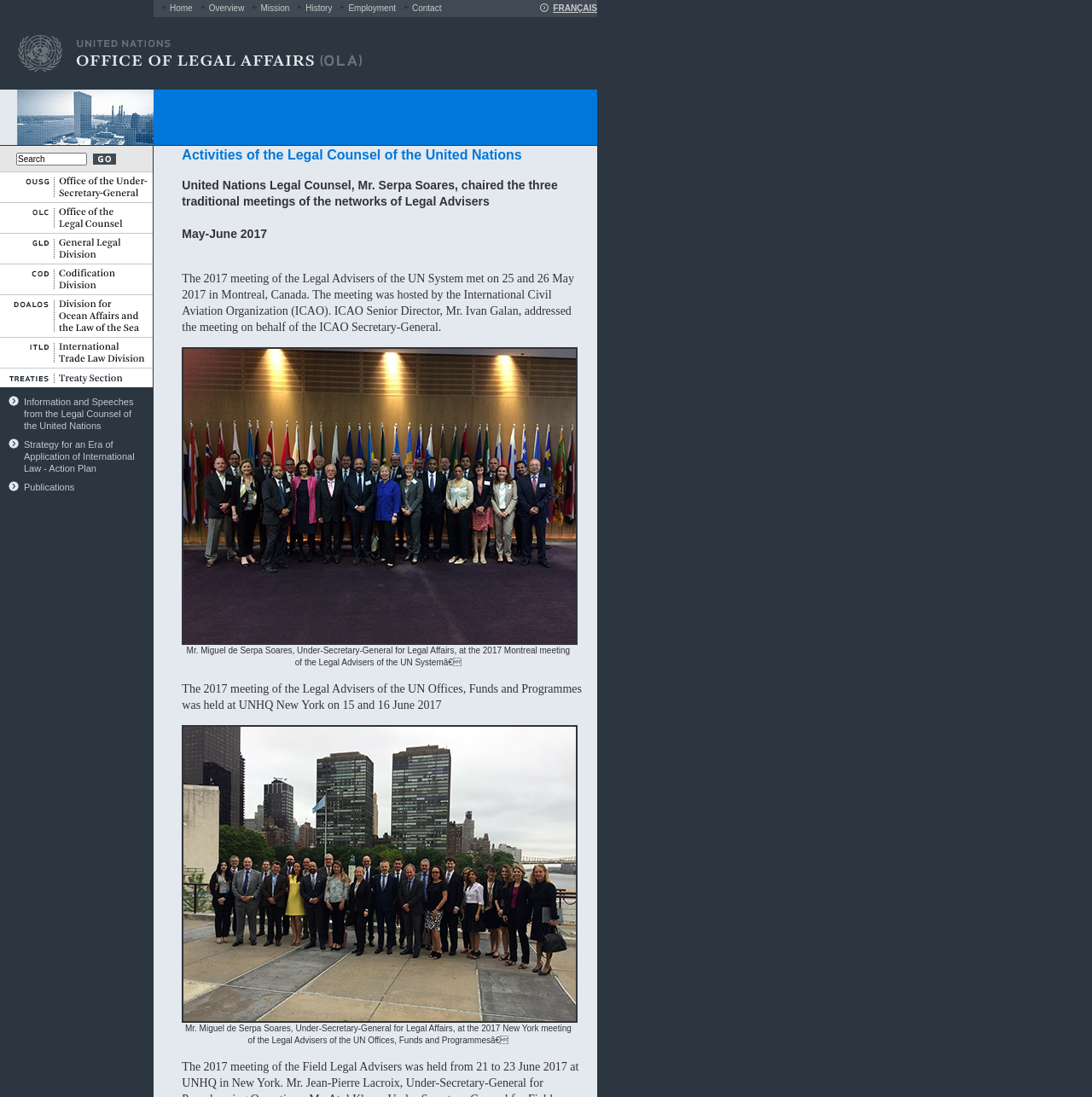Summarize the webpage in an elaborate manner.

The webpage is divided into several sections. At the top, there is a navigation bar with multiple tabs, including "Home", "Overview", "Mission", "History", "Employment", "Contact", and "FRANÇAIS". Each tab is separated by a small icon. Below the navigation bar, there is a header section with the title "United Nations - Office of Legal Affairs" and a logo.

Below the header section, there is a search bar with a text input field and a "Submit" button. The search bar is accompanied by a few icons. 

The rest of the webpage is divided into multiple sections, each with its own layout and content. There are several images scattered throughout the page, but their contents are not specified. The overall layout of the page is organized, with clear divisions between sections and a consistent use of icons and images to break up the text.